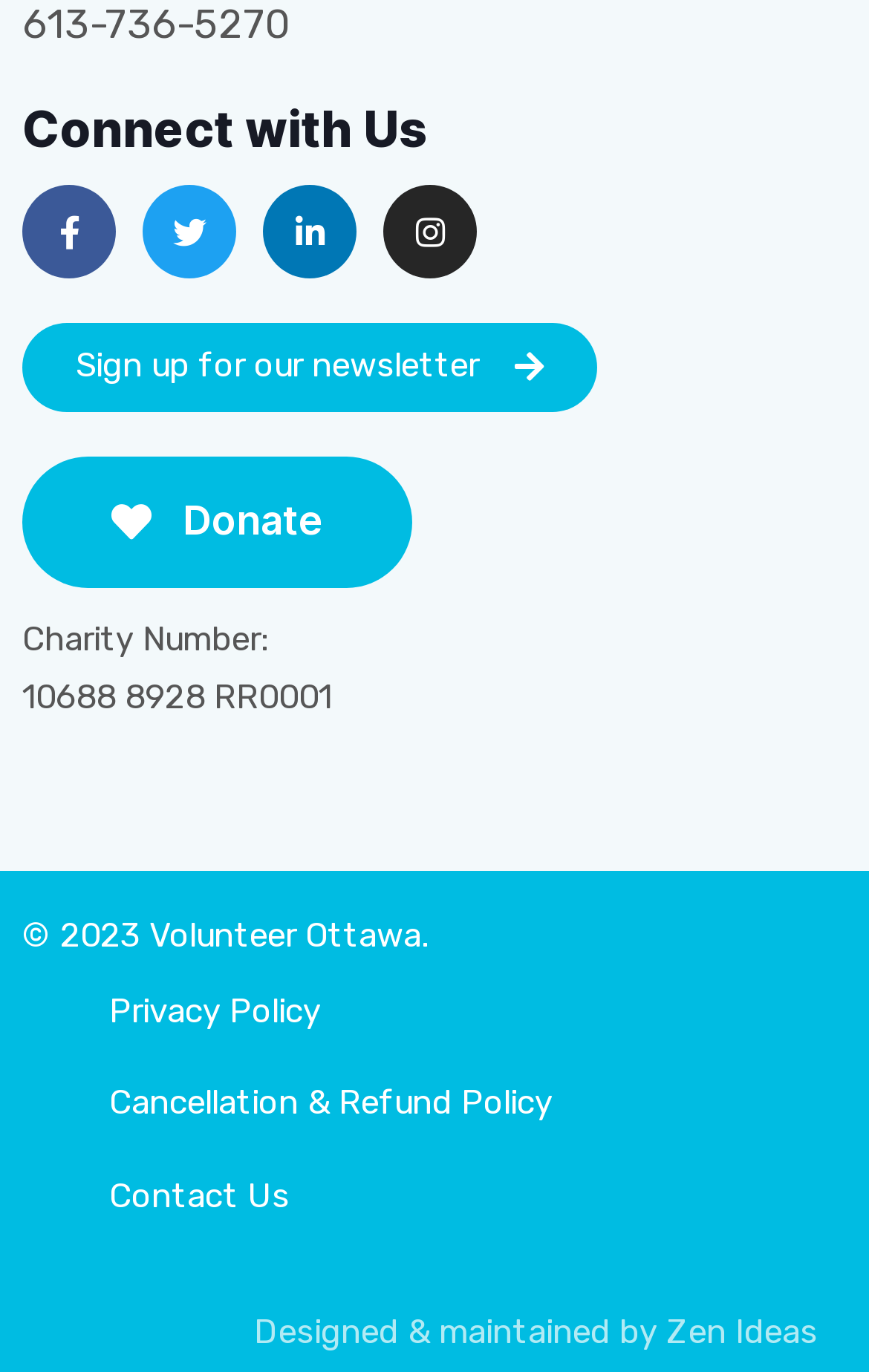Based on the image, give a detailed response to the question: Who designed and maintained the website?

The information about the website designer and maintainer can be found at the very bottom of the webpage, in a link element with the bounding box coordinates [0.292, 0.956, 0.941, 0.985].